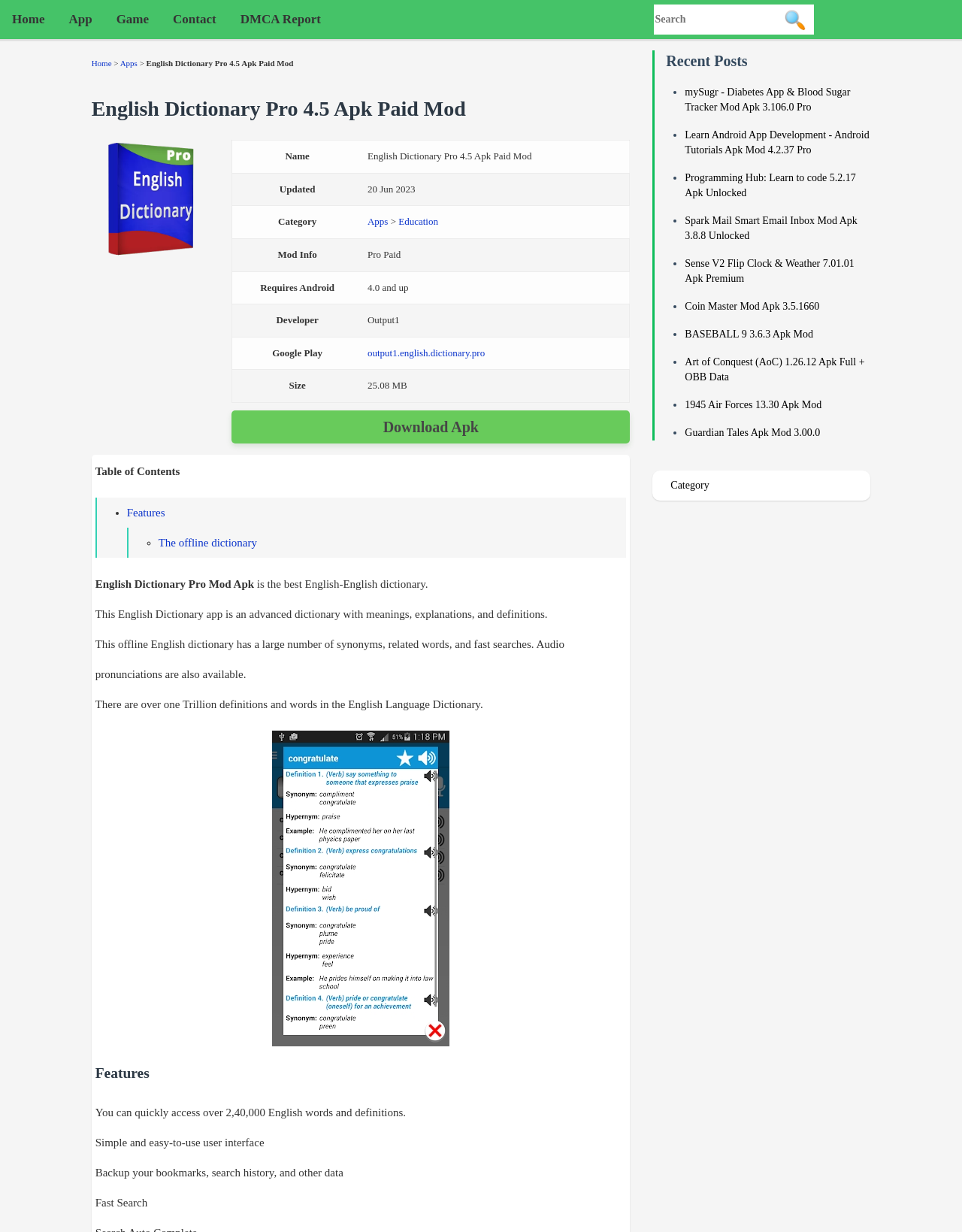Given the element description "The offline dictionary", identify the bounding box of the corresponding UI element.

[0.165, 0.436, 0.267, 0.446]